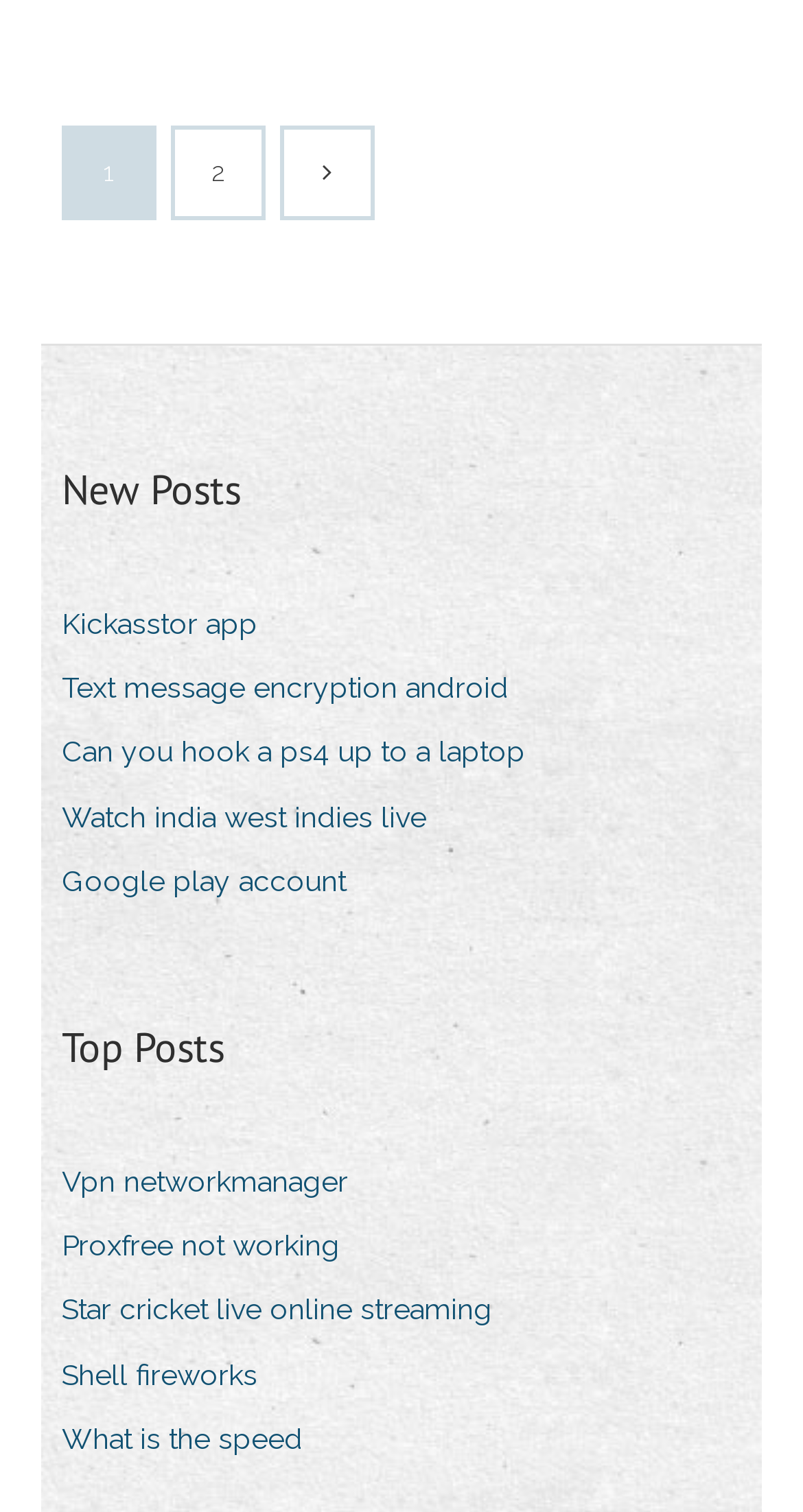Please find the bounding box coordinates in the format (top-left x, top-left y, bottom-right x, bottom-right y) for the given element description. Ensure the coordinates are floating point numbers between 0 and 1. Description: Shell fireworks

[0.077, 0.891, 0.359, 0.928]